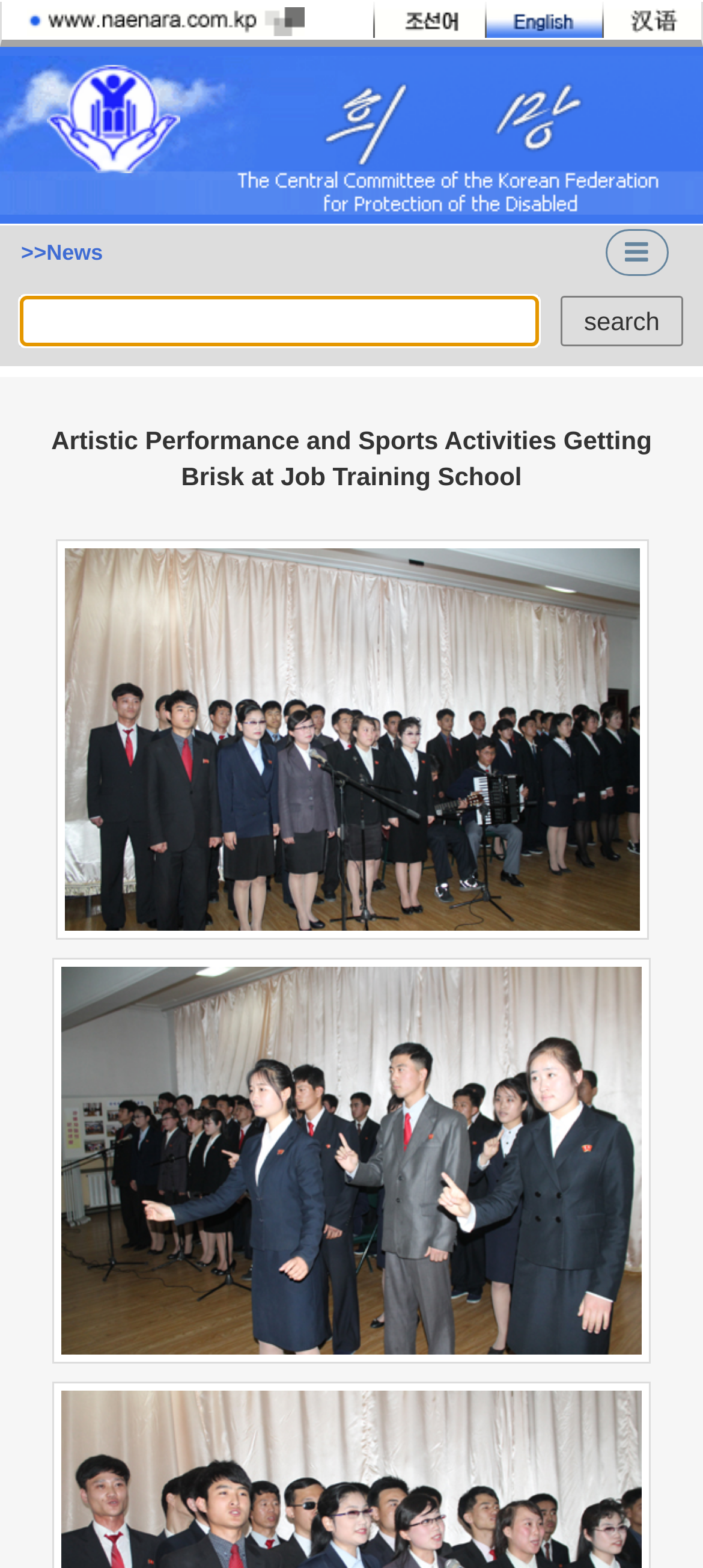For the element described, predict the bounding box coordinates as (top-left x, top-left y, bottom-right x, bottom-right y). All values should be between 0 and 1. Element description: search

[0.797, 0.189, 0.972, 0.221]